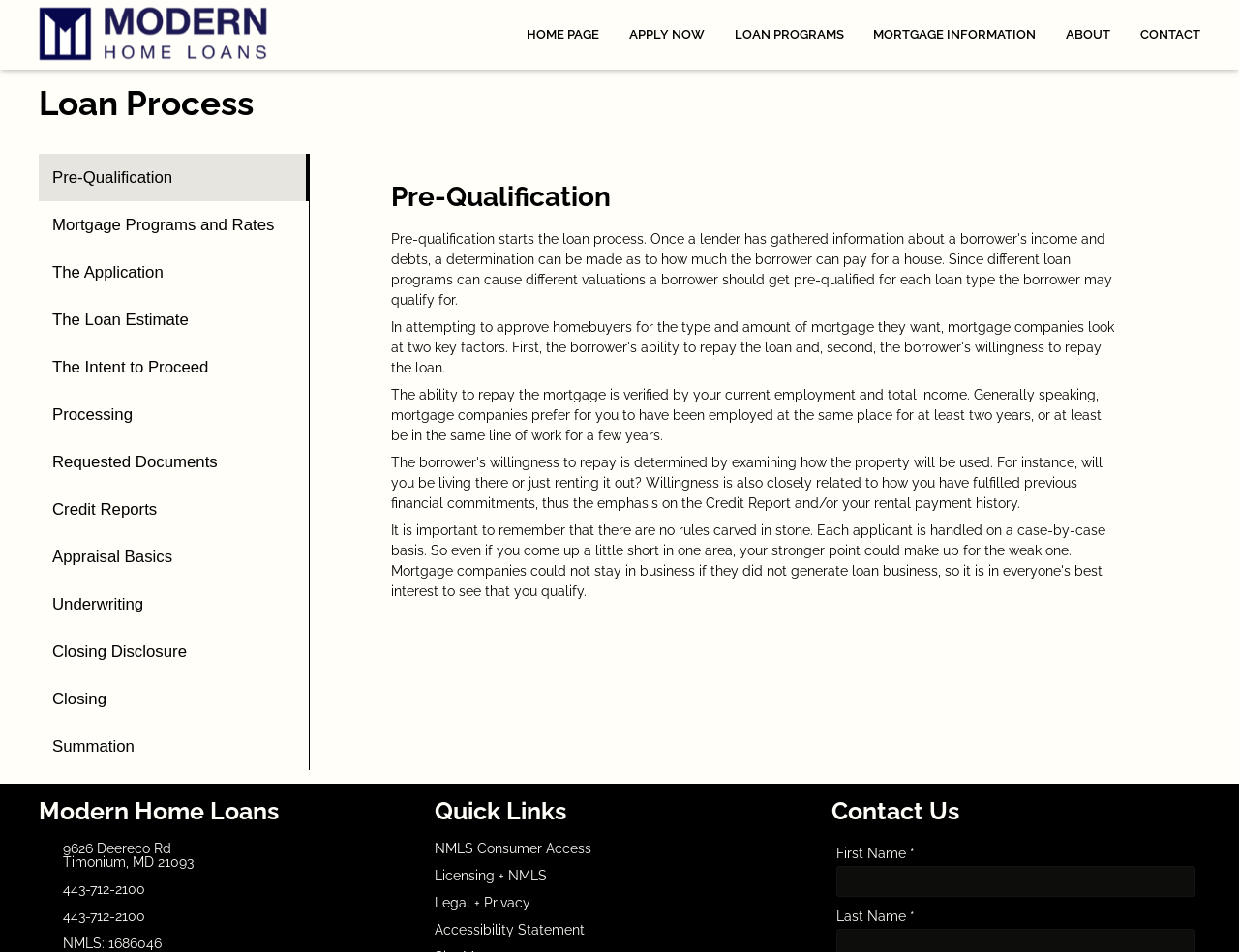Please provide a short answer using a single word or phrase for the question:
What is the address of the company?

9626 Deereco Rd, Timonium, MD 21093